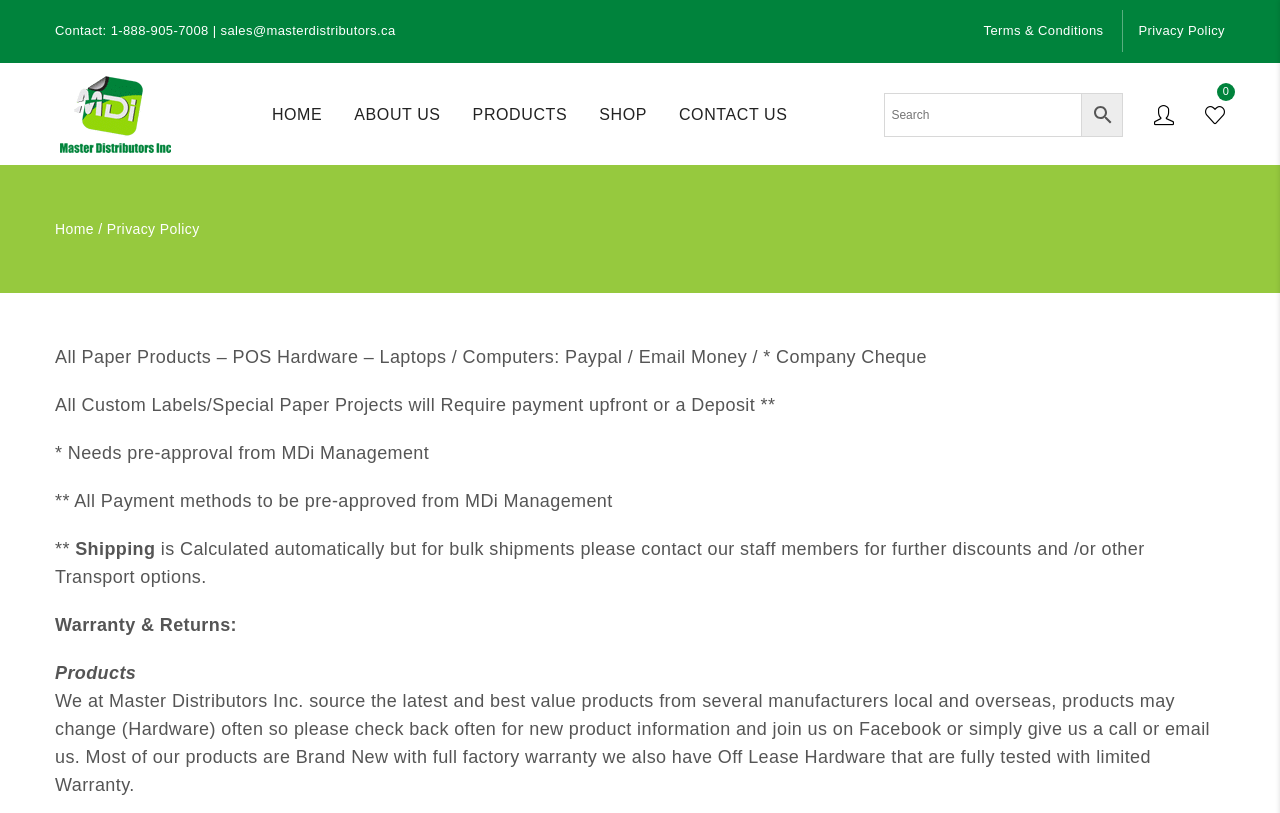What is the contact phone number?
Kindly answer the question with as much detail as you can.

I found the contact phone number by looking at the static text element at the top of the page, which says 'Contact: 1-888-905-7008 | sales@masterdistributors.ca'.